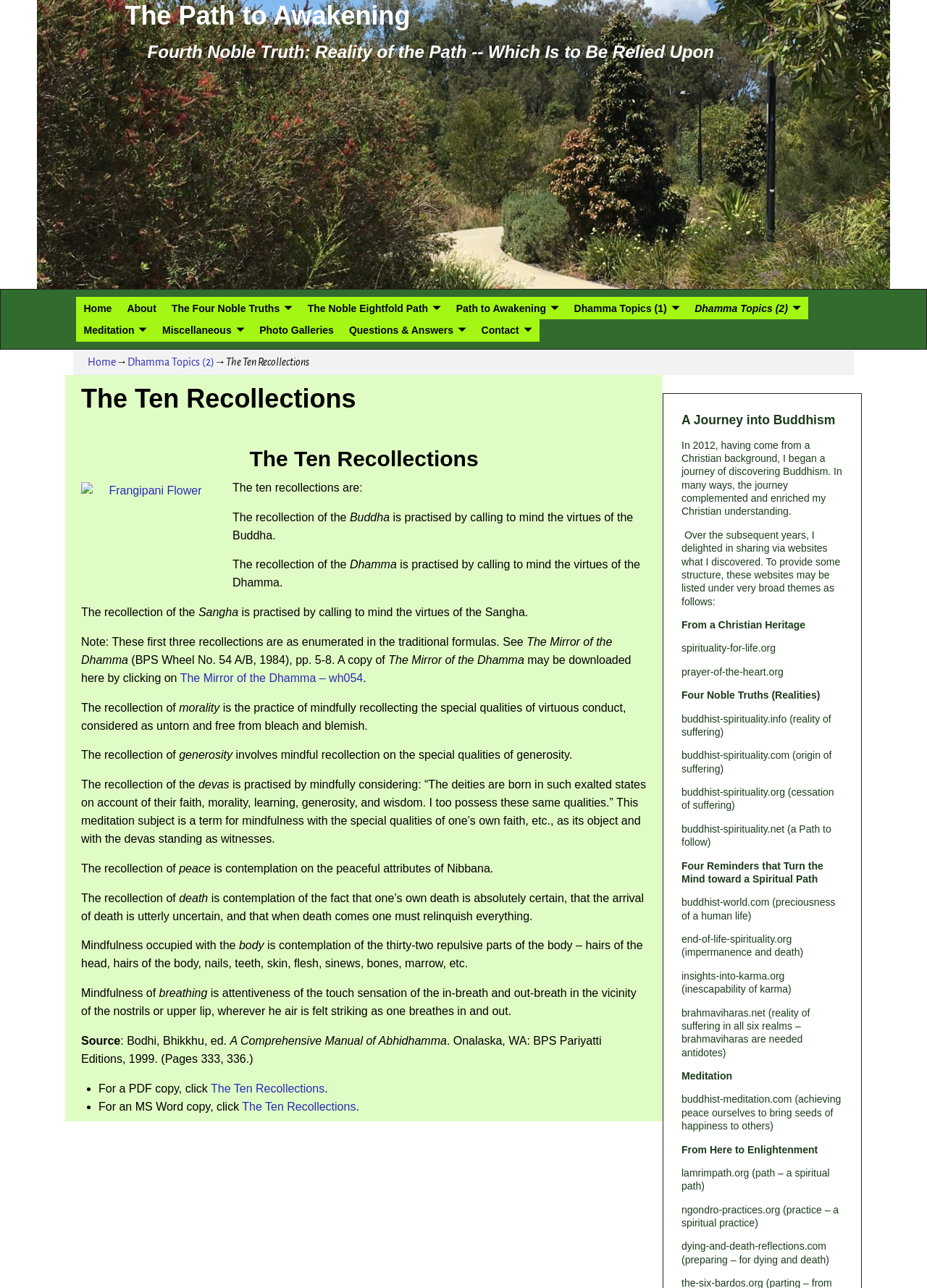Please identify the coordinates of the bounding box for the clickable region that will accomplish this instruction: "click the 'The Mirror of the Dhamma – wh054' link".

[0.194, 0.522, 0.392, 0.531]